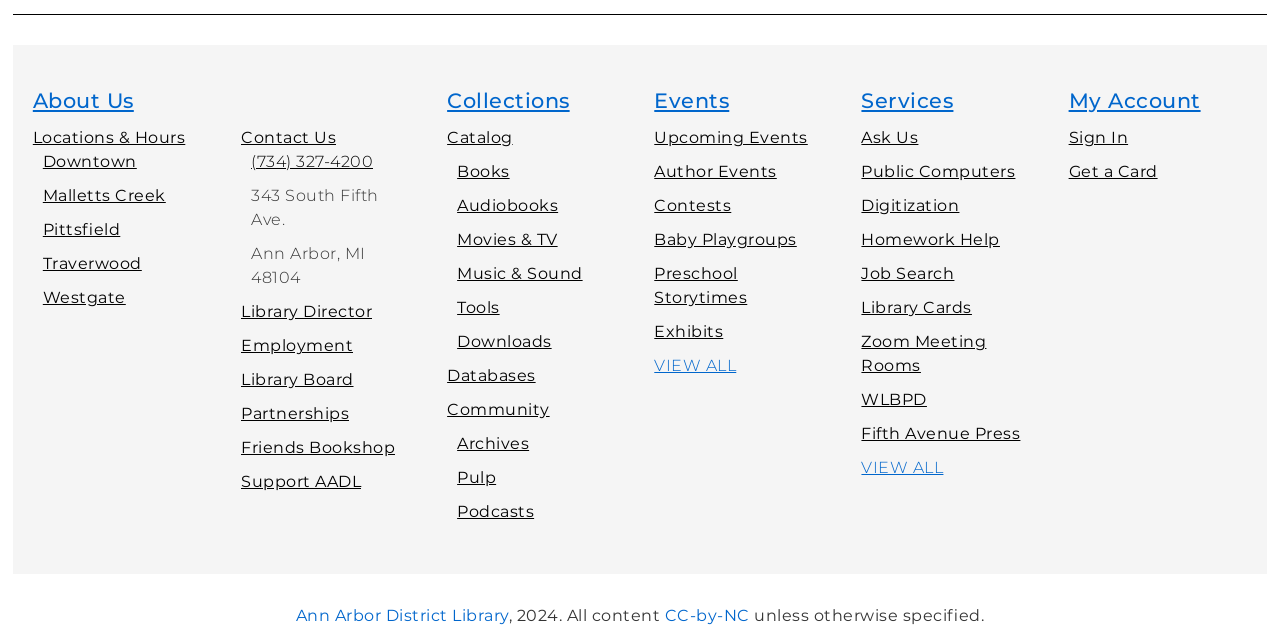Determine the bounding box coordinates for the HTML element mentioned in the following description: "Digitization". The coordinates should be a list of four floats ranging from 0 to 1, represented as [left, top, right, bottom].

[0.673, 0.208, 0.75, 0.238]